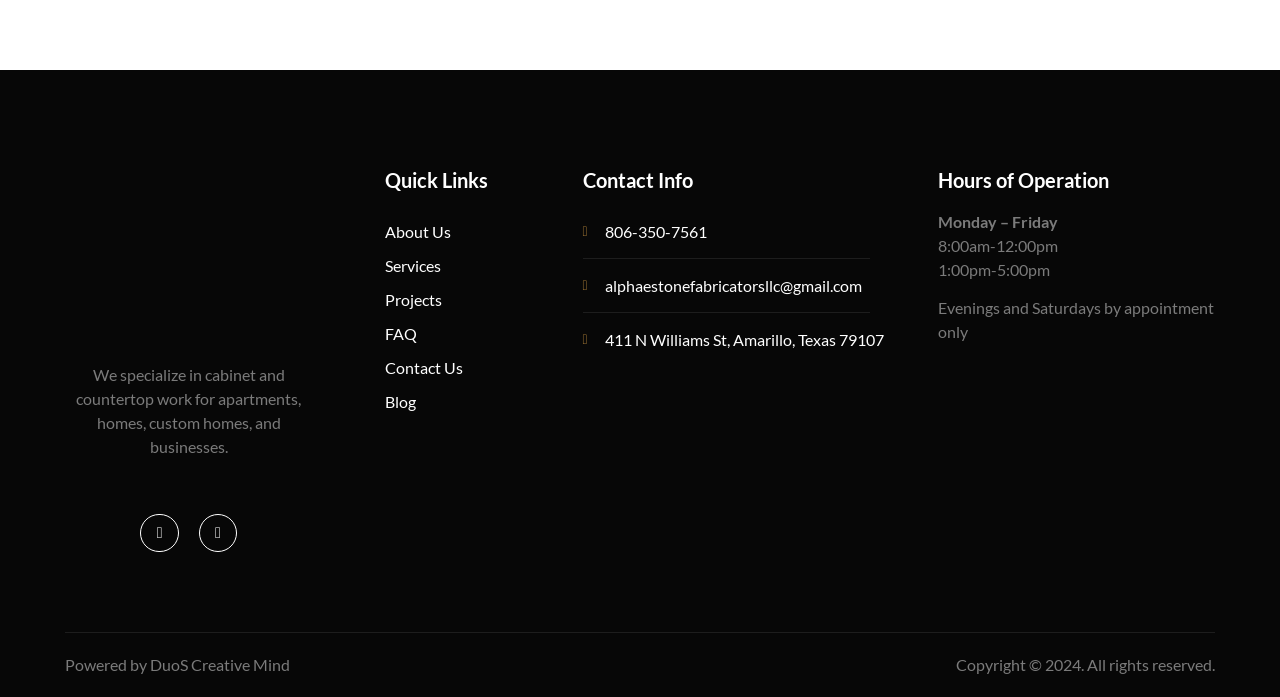What are the company's hours of operation on weekdays?
Use the information from the screenshot to give a comprehensive response to the question.

By examining the StaticText elements under the 'Hours of Operation' heading, we can see that the company's hours of operation on weekdays are from 8:00am-12:00pm and 1:00pm-5:00pm.